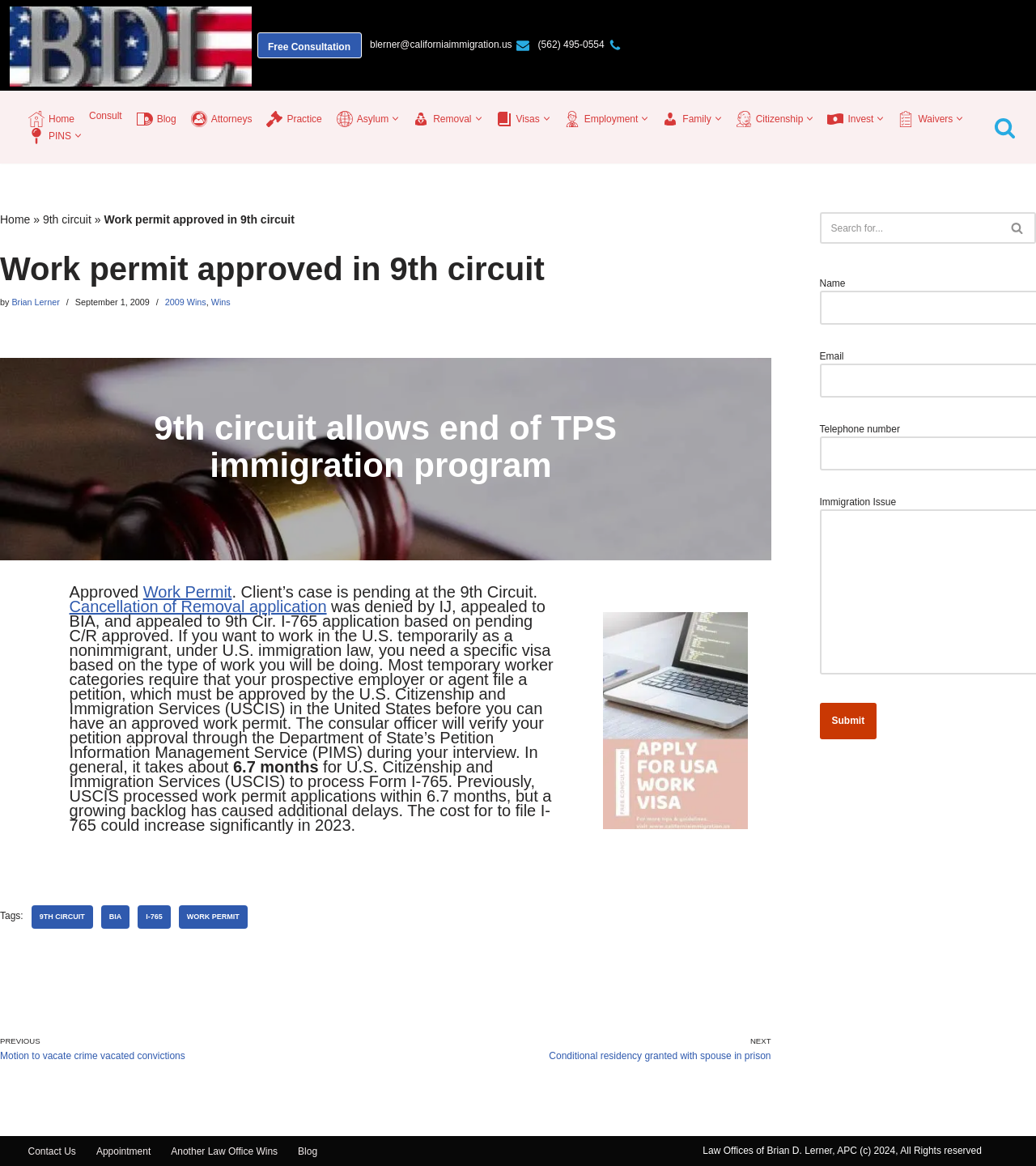Find the bounding box coordinates of the element's region that should be clicked in order to follow the given instruction: "Open the 'Primary Menu'". The coordinates should consist of four float numbers between 0 and 1, i.e., [left, top, right, bottom].

[0.024, 0.095, 0.939, 0.124]